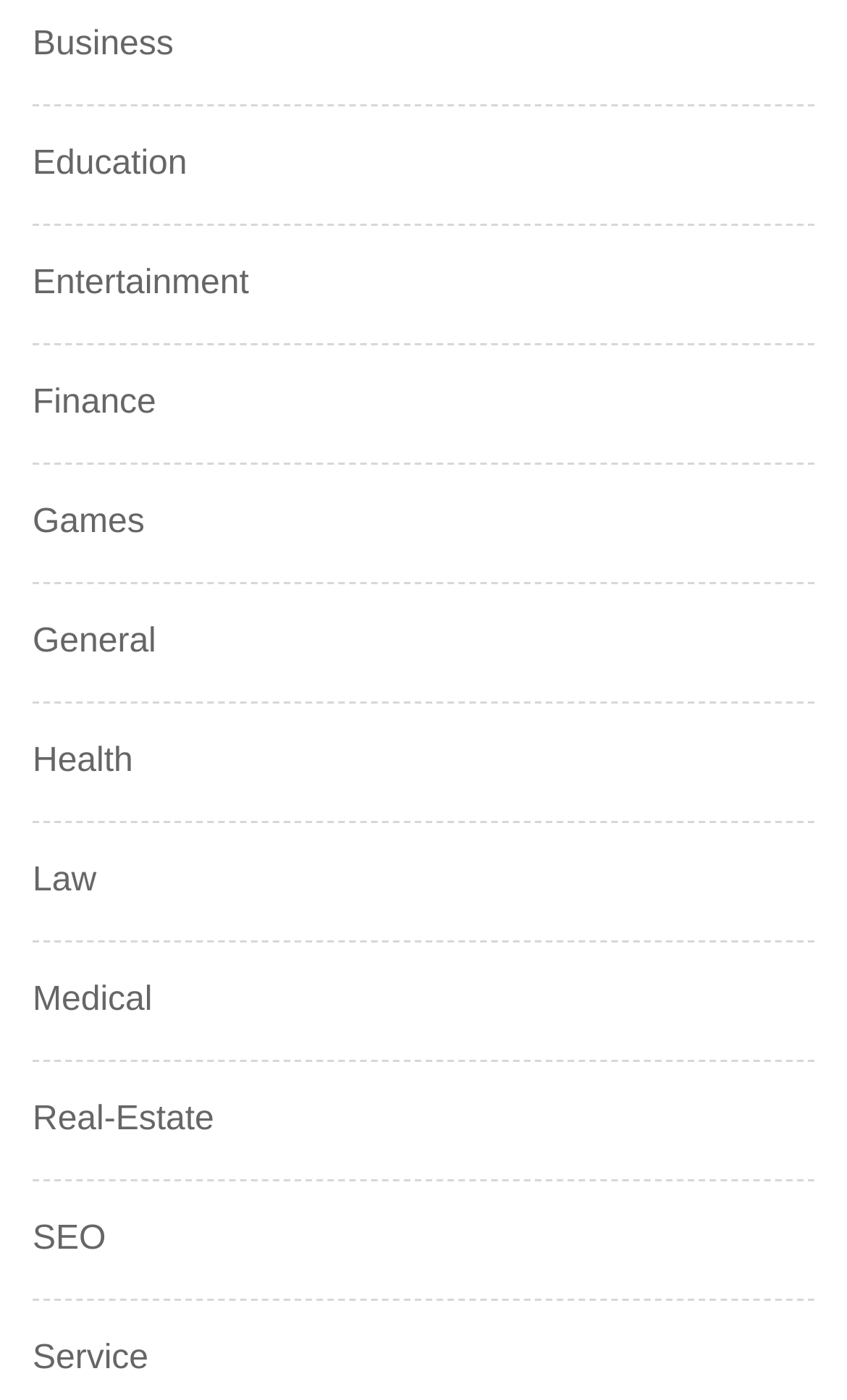What is the width of the 'Entertainment' category link?
Provide a detailed and well-explained answer to the question.

By examining the bounding box coordinates of the 'Entertainment' link element, we can see that its width is calculated as x2 - x1 = 0.294 - 0.038 = 0.256.